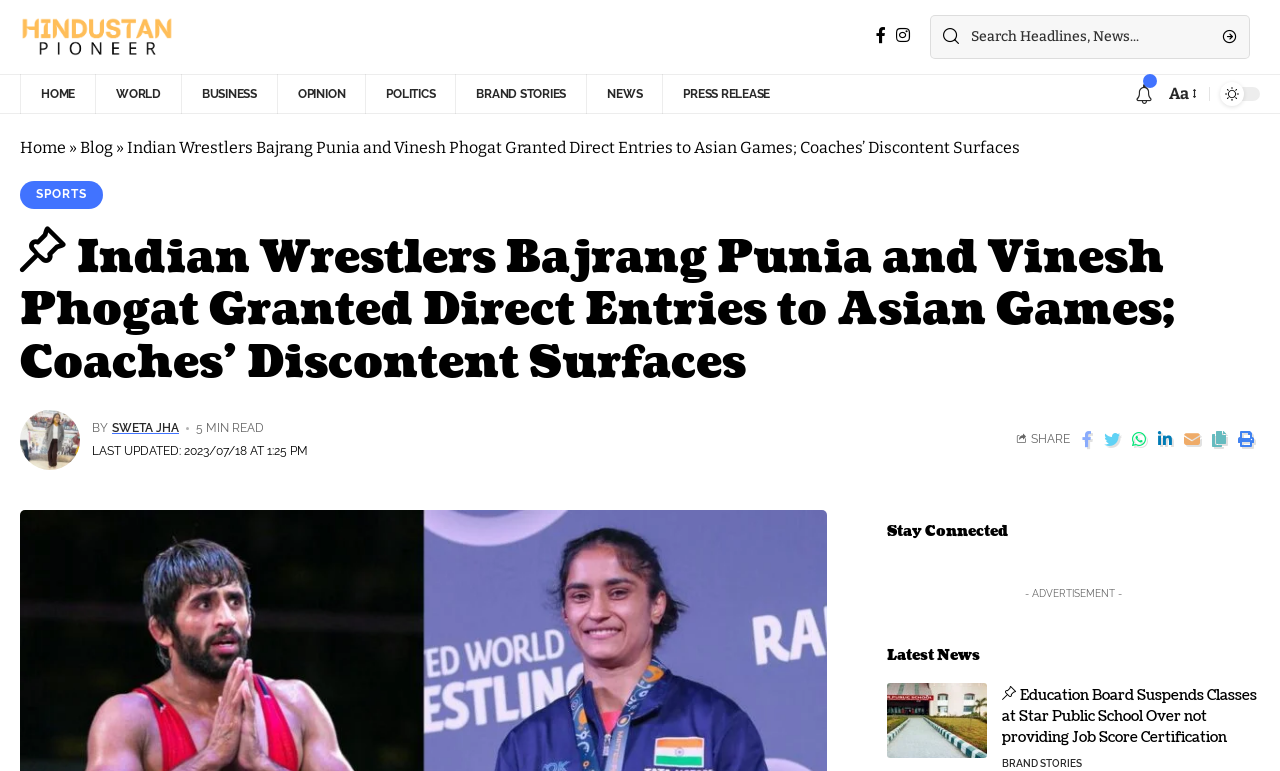Please identify the bounding box coordinates of the element's region that I should click in order to complete the following instruction: "View the 'Top 10 Most Popular Female Sports in the United States (2024) – Must Know' post". The bounding box coordinates consist of four float numbers between 0 and 1, i.e., [left, top, right, bottom].

None